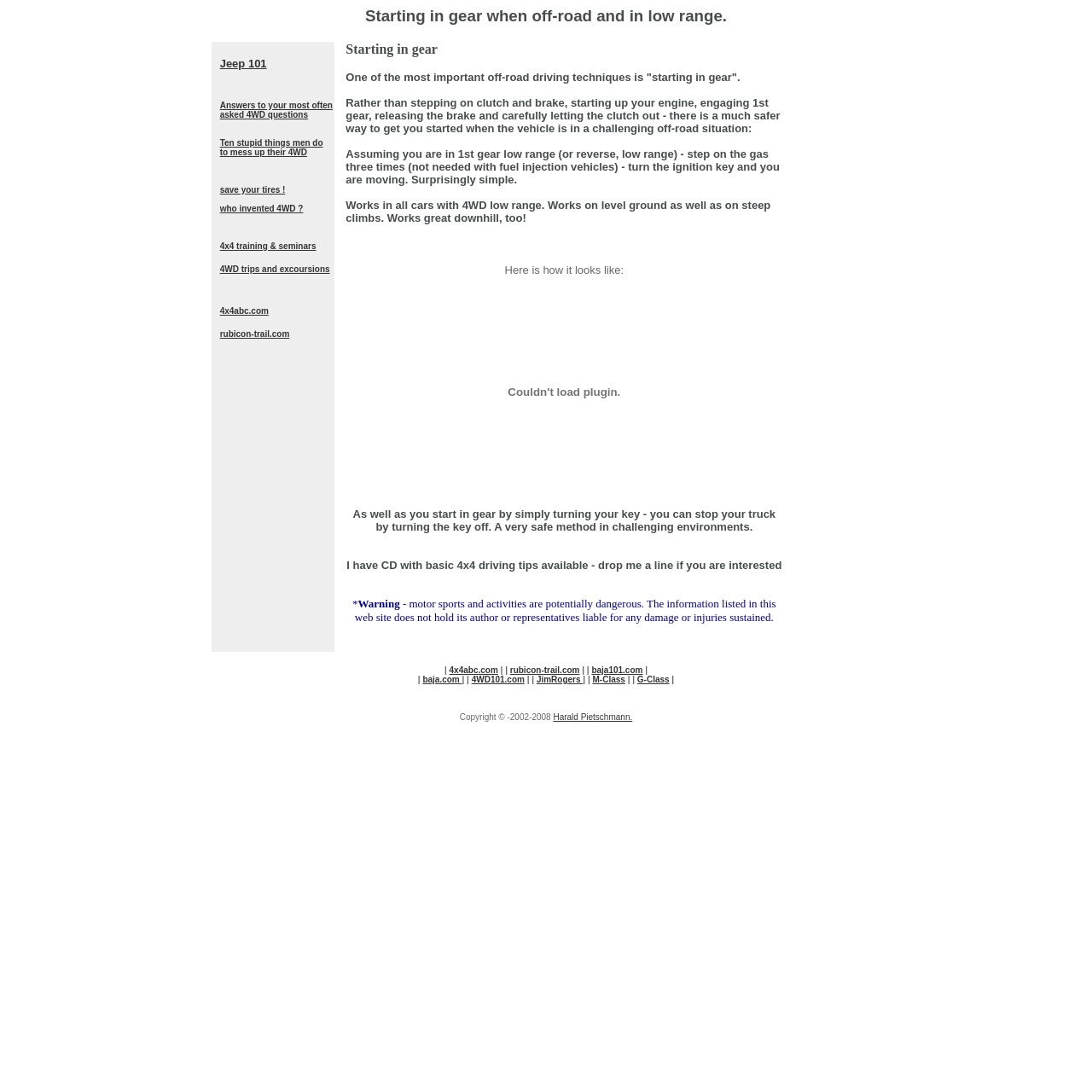Can you give a detailed response to the following question using the information from the image? What is the purpose of the CD mentioned in the webpage?

The CD mentioned in the webpage is available for those interested in basic 4x4 driving tips, as stated in the webpage, and is likely a resource for off-road driving enthusiasts.